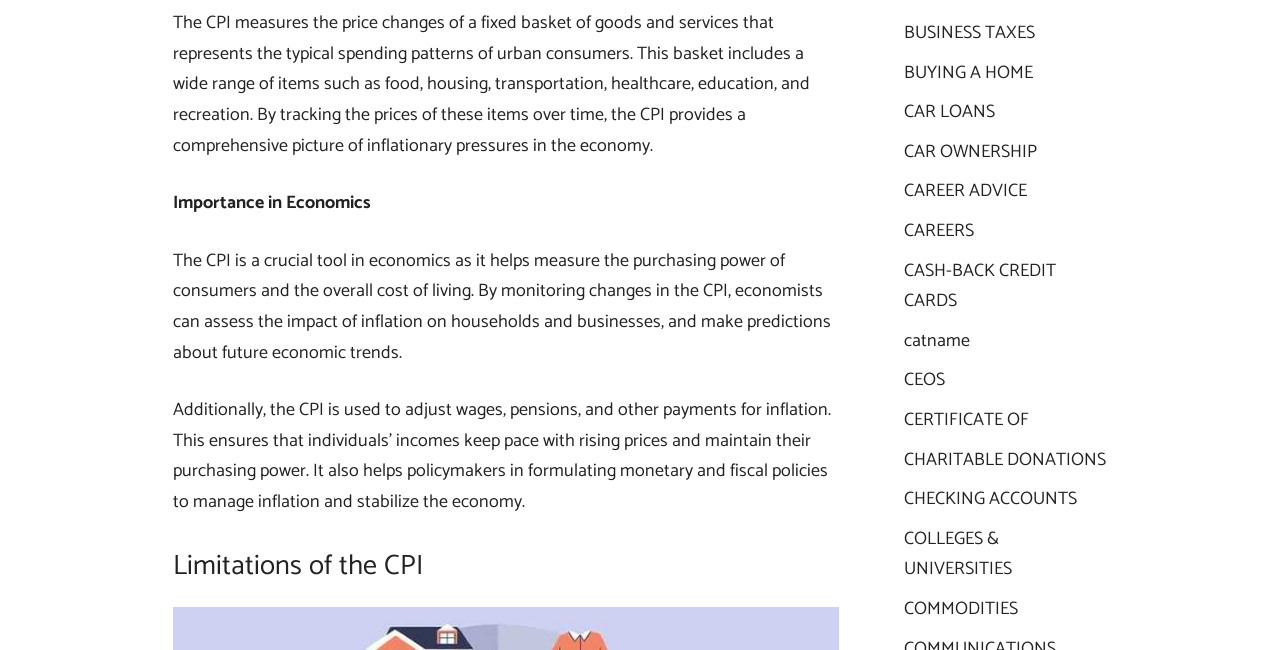Determine the bounding box coordinates of the target area to click to execute the following instruction: "Click on 'BUSINESS TAXES'."

[0.706, 0.028, 0.808, 0.074]